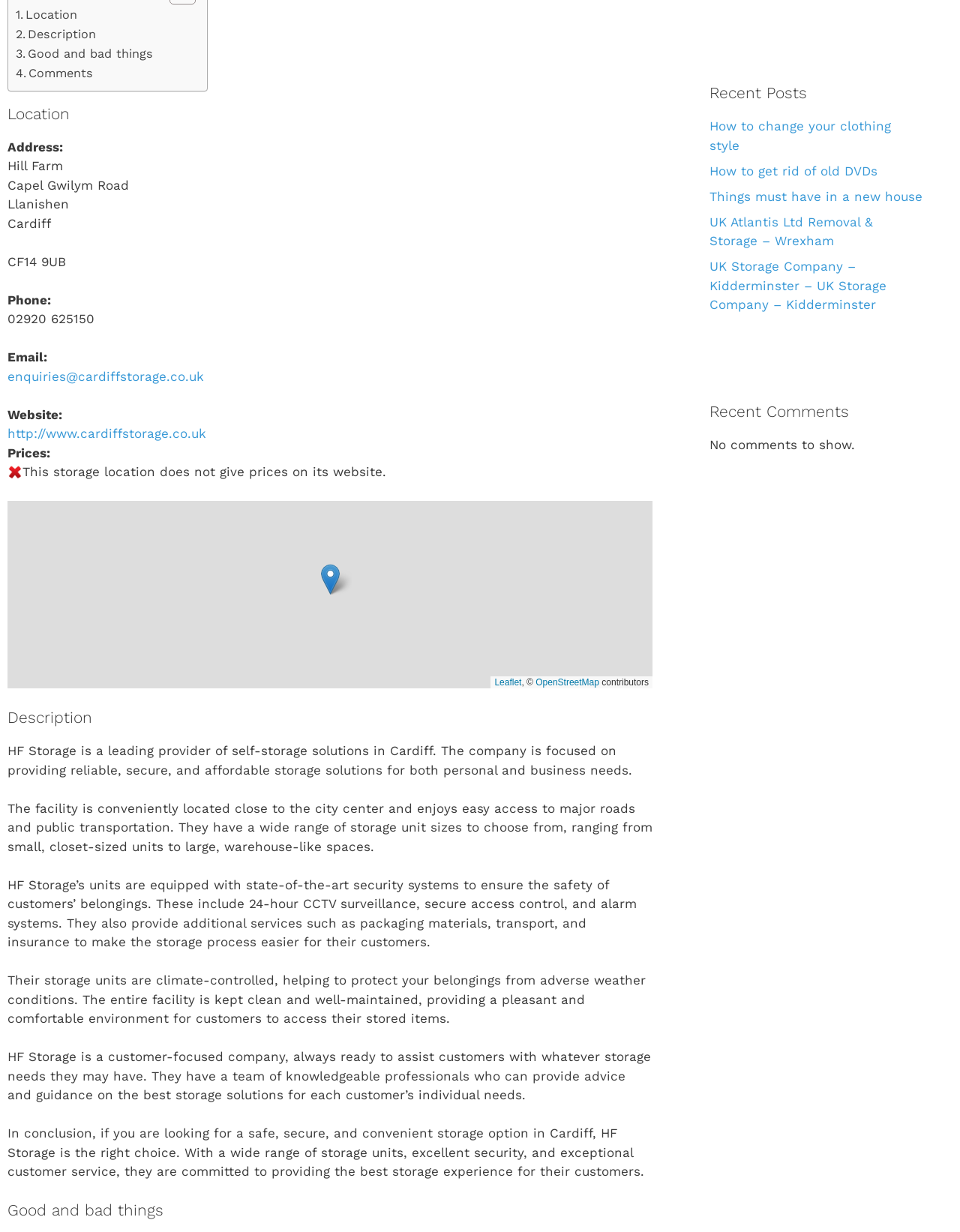Find the UI element described as: "Good and bad things" and predict its bounding box coordinates. Ensure the coordinates are four float numbers between 0 and 1, [left, top, right, bottom].

[0.016, 0.036, 0.16, 0.052]